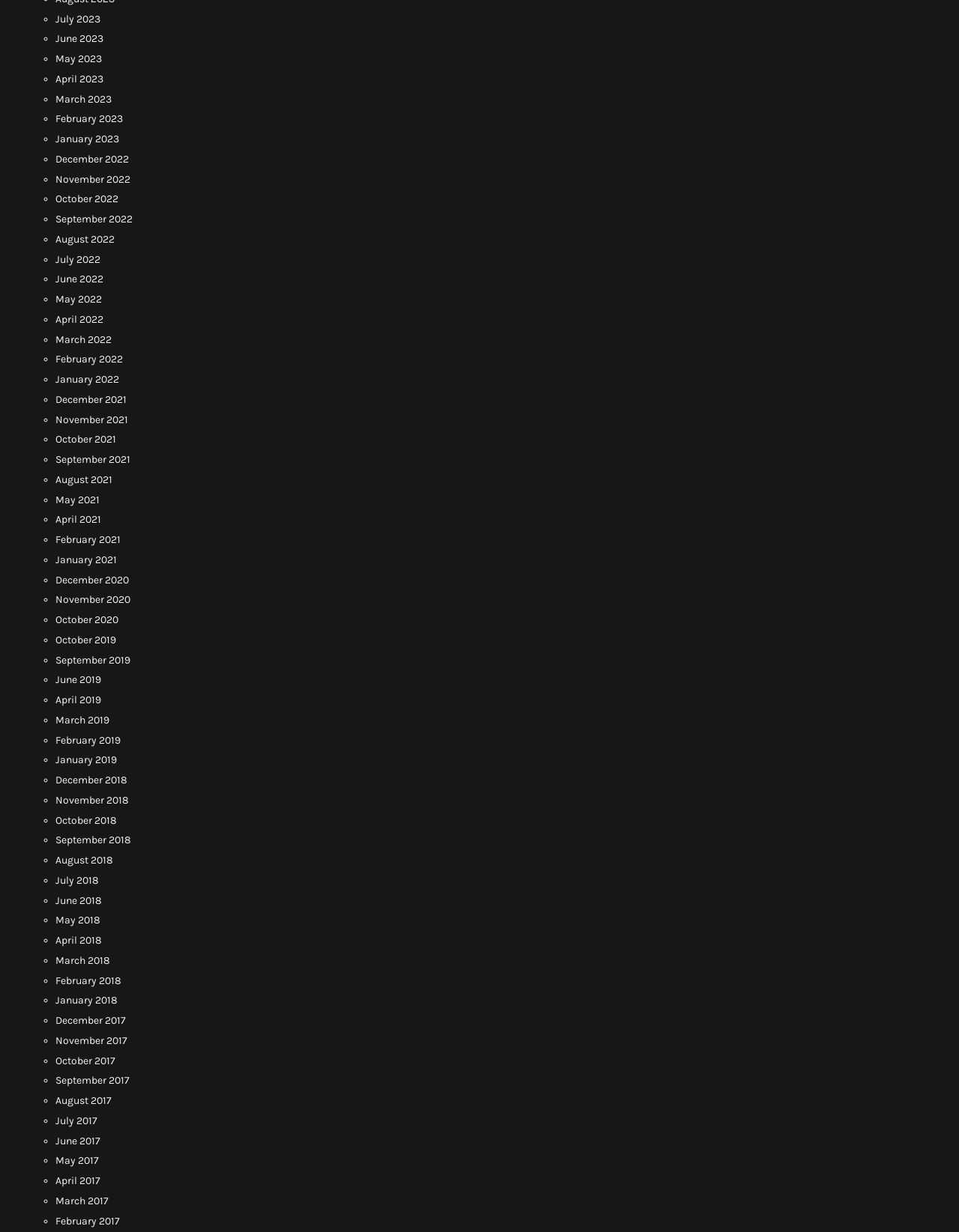Please mark the bounding box coordinates of the area that should be clicked to carry out the instruction: "Select September 2019".

[0.058, 0.53, 0.136, 0.541]